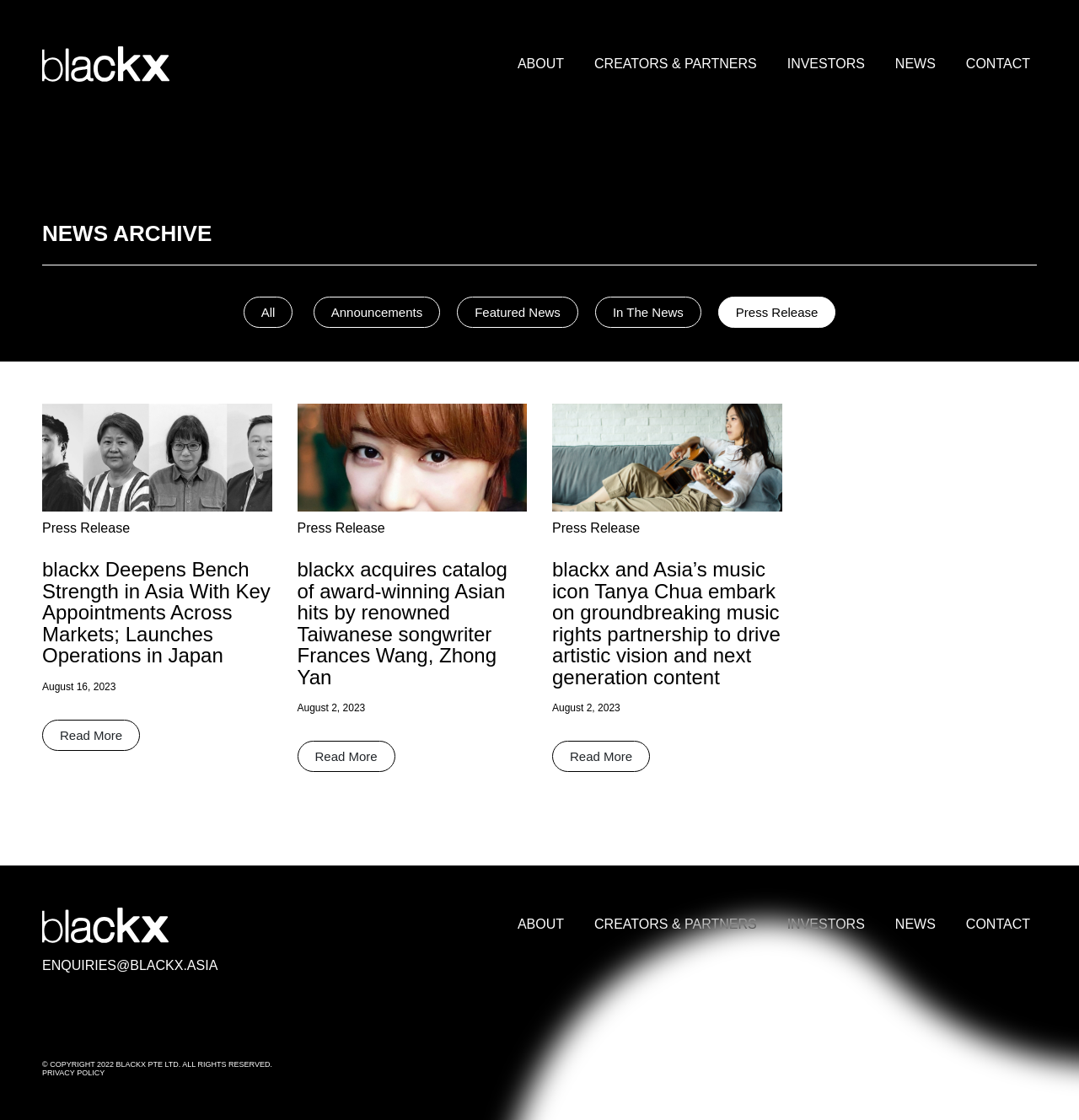Determine the bounding box coordinates for the area that should be clicked to carry out the following instruction: "Check the NEWS ARCHIVE".

[0.039, 0.197, 0.961, 0.22]